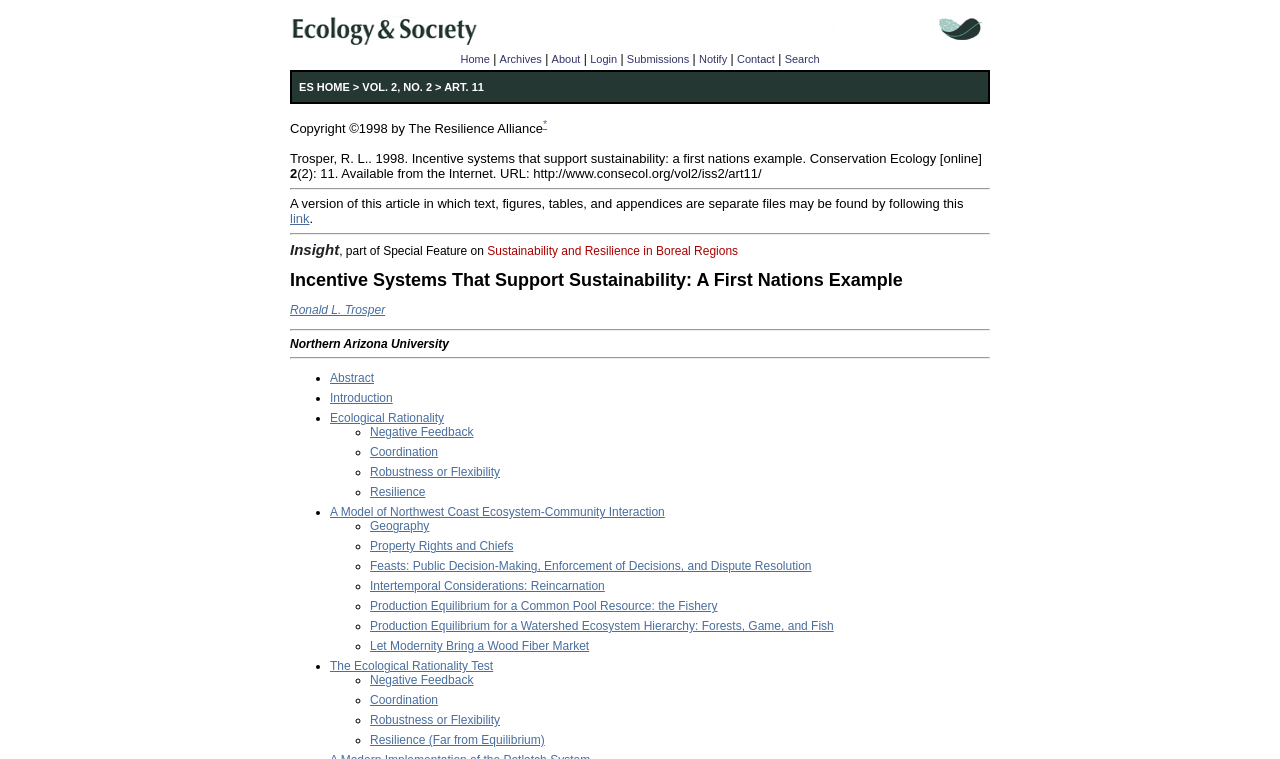What is the title of the article?
Please provide an in-depth and detailed response to the question.

I found the title of the article by looking at the text content of the webpage, specifically the element with the text 'Incentive Systems That Support Sustainability: A First Nations Example' which is located at the top of the page.